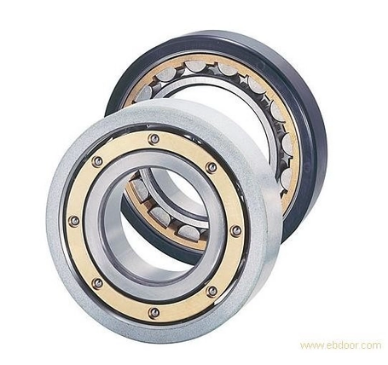What materials are prominent in the bearing's construction?
Please ensure your answer to the question is detailed and covers all necessary aspects.

The caption highlights the presence of both brass and steel materials in the construction of the 6220-2RSR-J20AA-C3 Insulated Deep Groove Ball Bearing, indicating a robust design aimed at ensuring durability and stability under high temperature and load conditions.